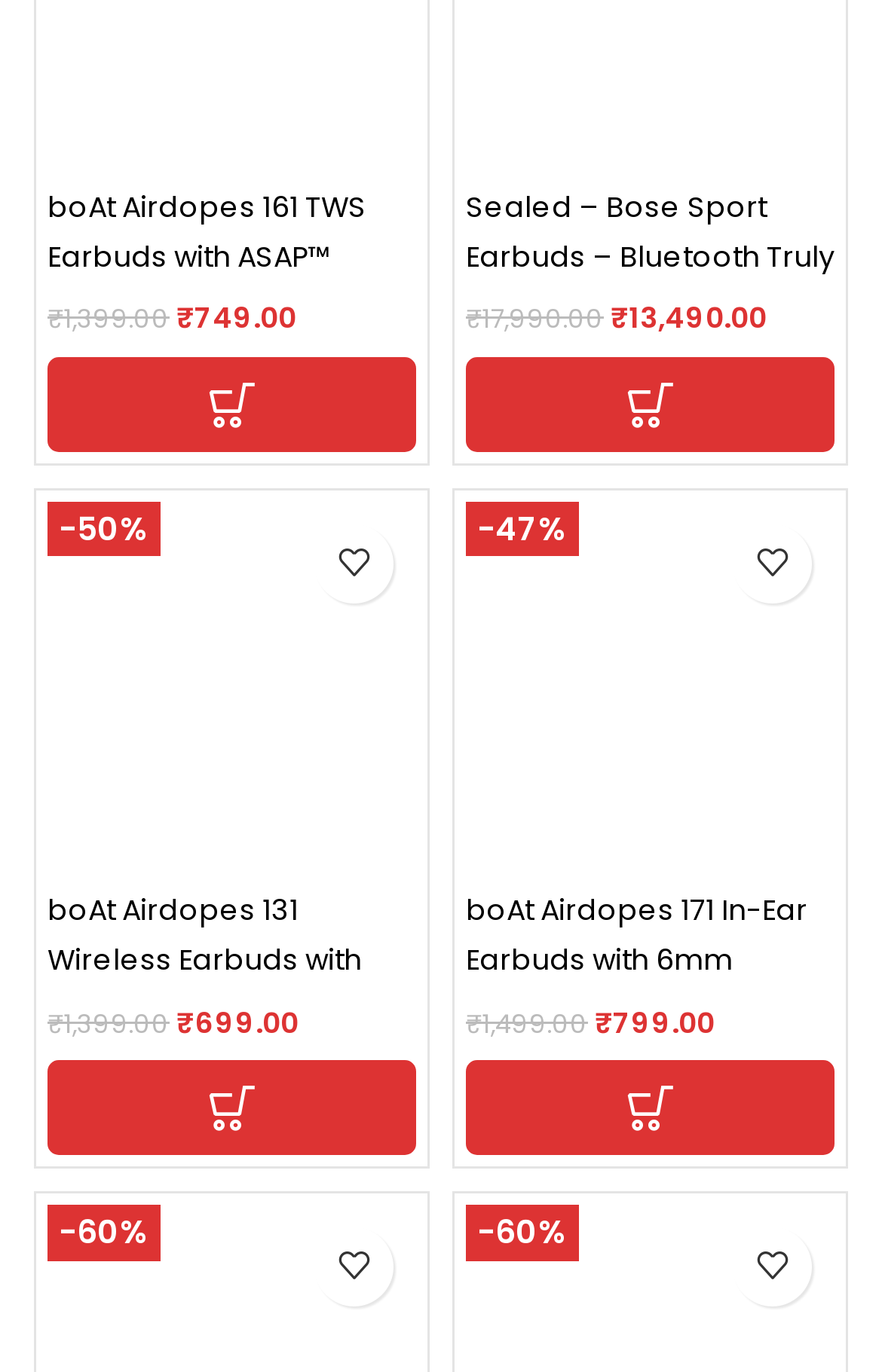How many products are listed on this page?
With the help of the image, please provide a detailed response to the question.

I counted the number of product headings and found that there are four products listed on this page: boAt Airdopes 161 TWS Earbuds, Sealed – Bose Sport Earbuds, boAt Airdopes 131 Wireless Earbuds, and boAt Airdopes 171 In-Ear Earbuds.